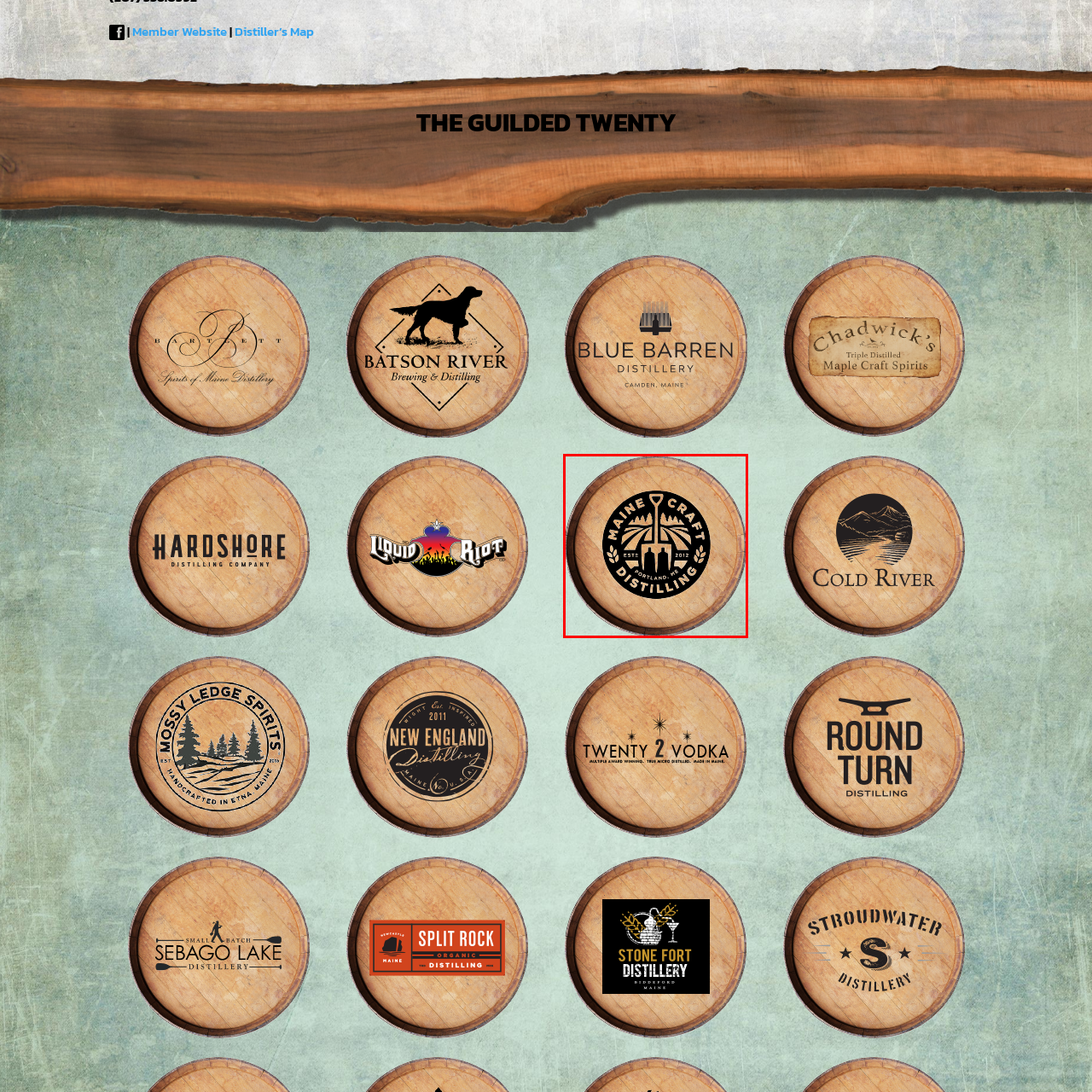Offer a complete and descriptive caption for the image marked by the red box.

The image features a striking logo for "Maine Craft Distilling," set against a textured wooden background resembling a barrel. The logo is circular and predominantly black, incorporating elements representative of craftsmanship and distillation. 

At the center, there’s an illustration of a shovel, flanked by stylized trees, symbolizing the natural ingredients used in crafting spirits. Two silhouetted bottles are placed prominently at the base, emphasizing the distilling aspect of the brand. Surrounding these images are decorative laurel leaves, signifying quality and tradition. 

Beneath the central imagery, the logo notes "EST. 2012" and "PORTLAND, ME," highlighting the brand's establishment year and location, which adds a local touch of authenticity. This logo effectively conveys a sense of heritage and craftsmanship that resonates with fans of artisanal spirits.